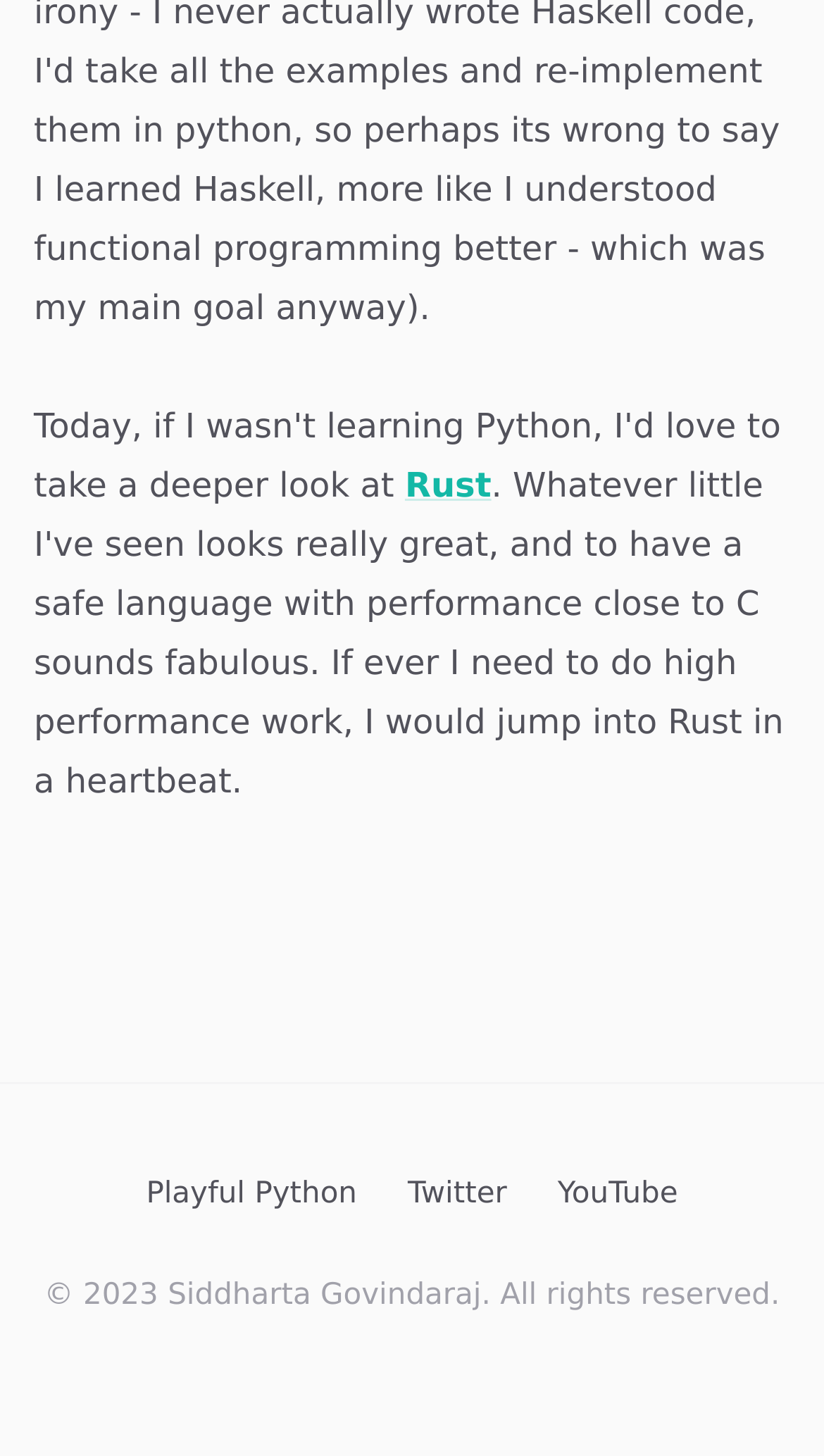Please determine the bounding box coordinates, formatted as (top-left x, top-left y, bottom-right x, bottom-right y), with all values as floating point numbers between 0 and 1. Identify the bounding box of the region described as: Twitter

[0.495, 0.803, 0.615, 0.837]